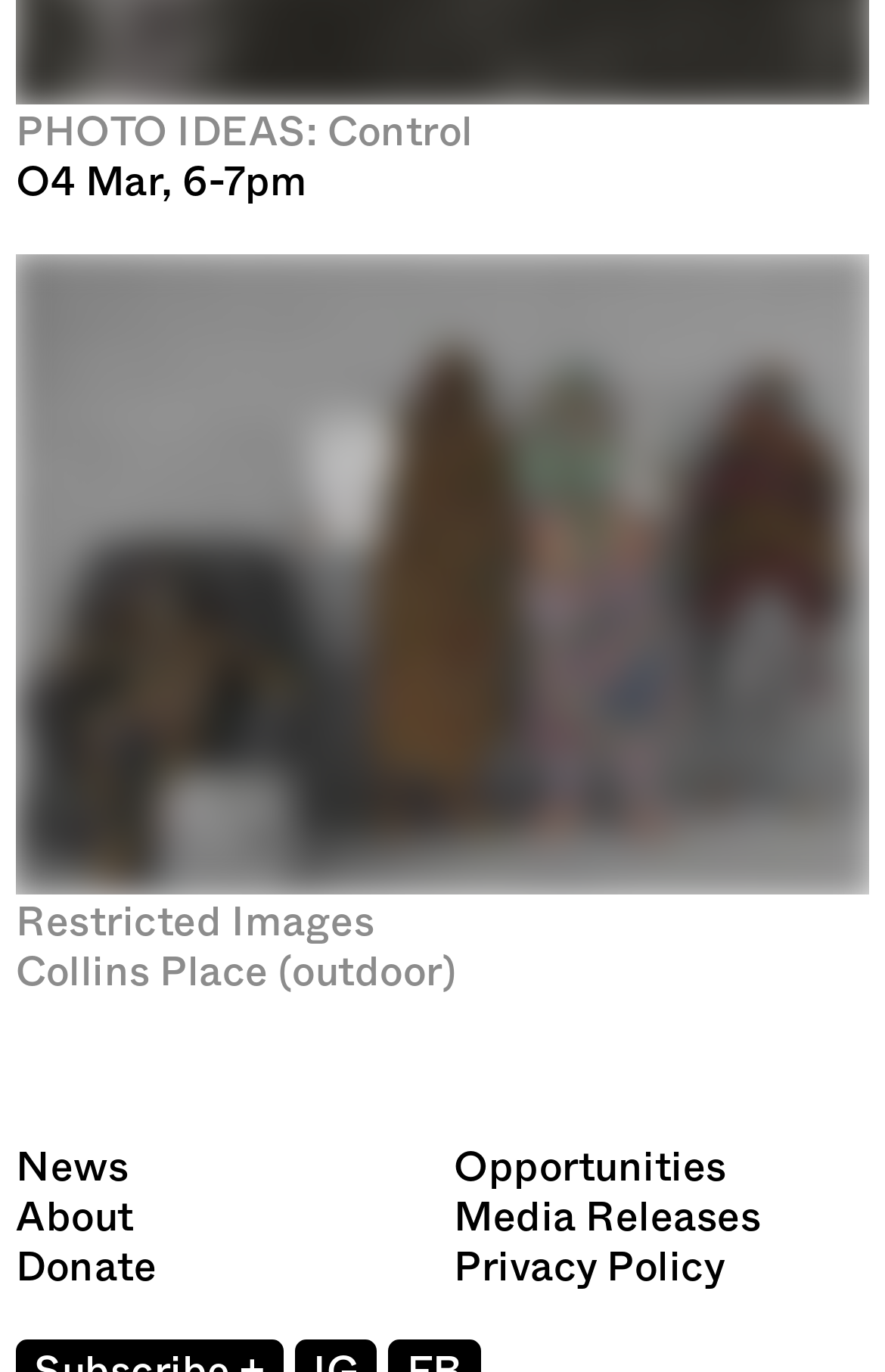What is the location of the event?
Respond with a short answer, either a single word or a phrase, based on the image.

Collins Place